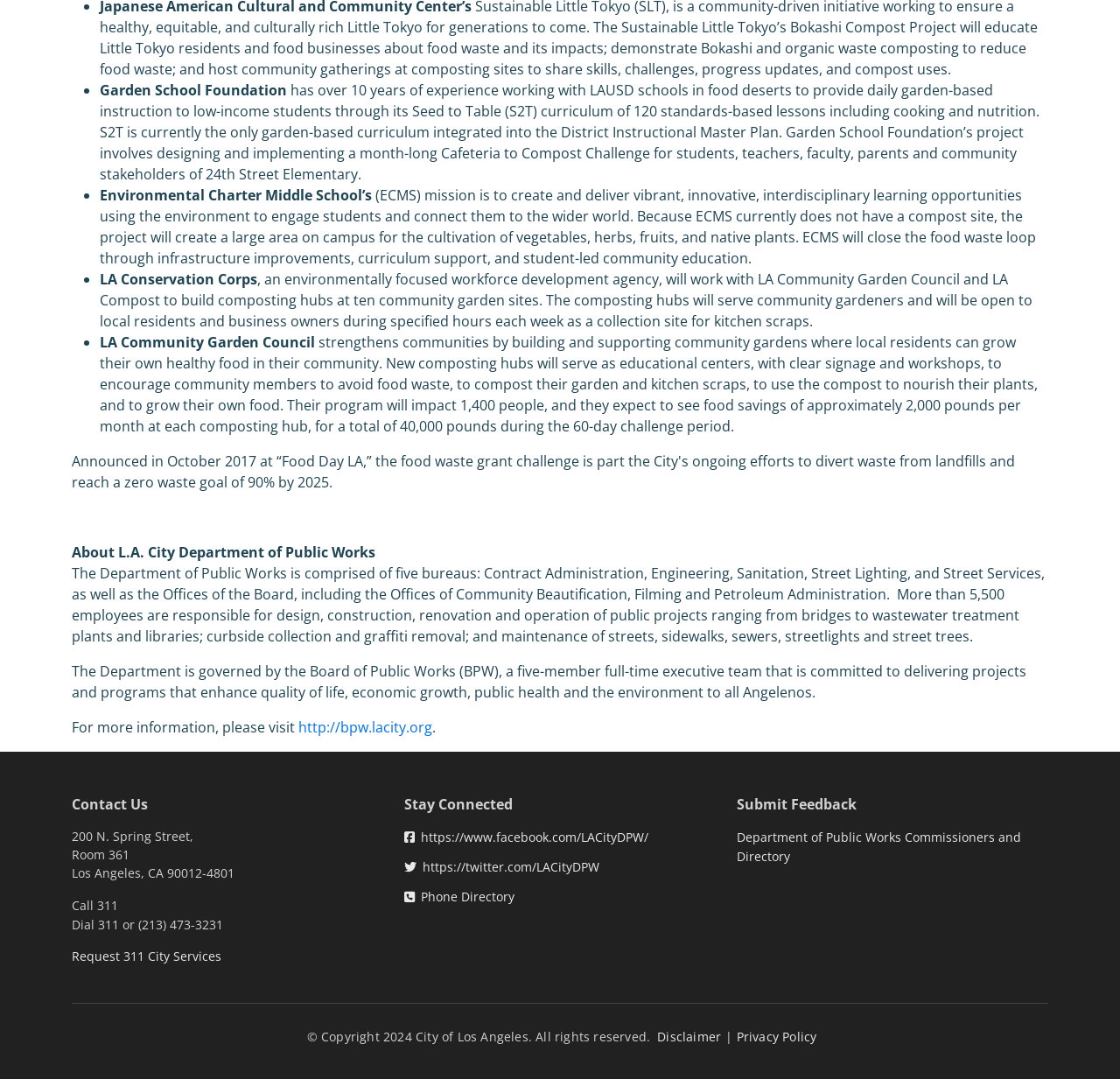Kindly determine the bounding box coordinates for the area that needs to be clicked to execute this instruction: "Contact the Department of Public Works".

[0.064, 0.737, 0.132, 0.755]